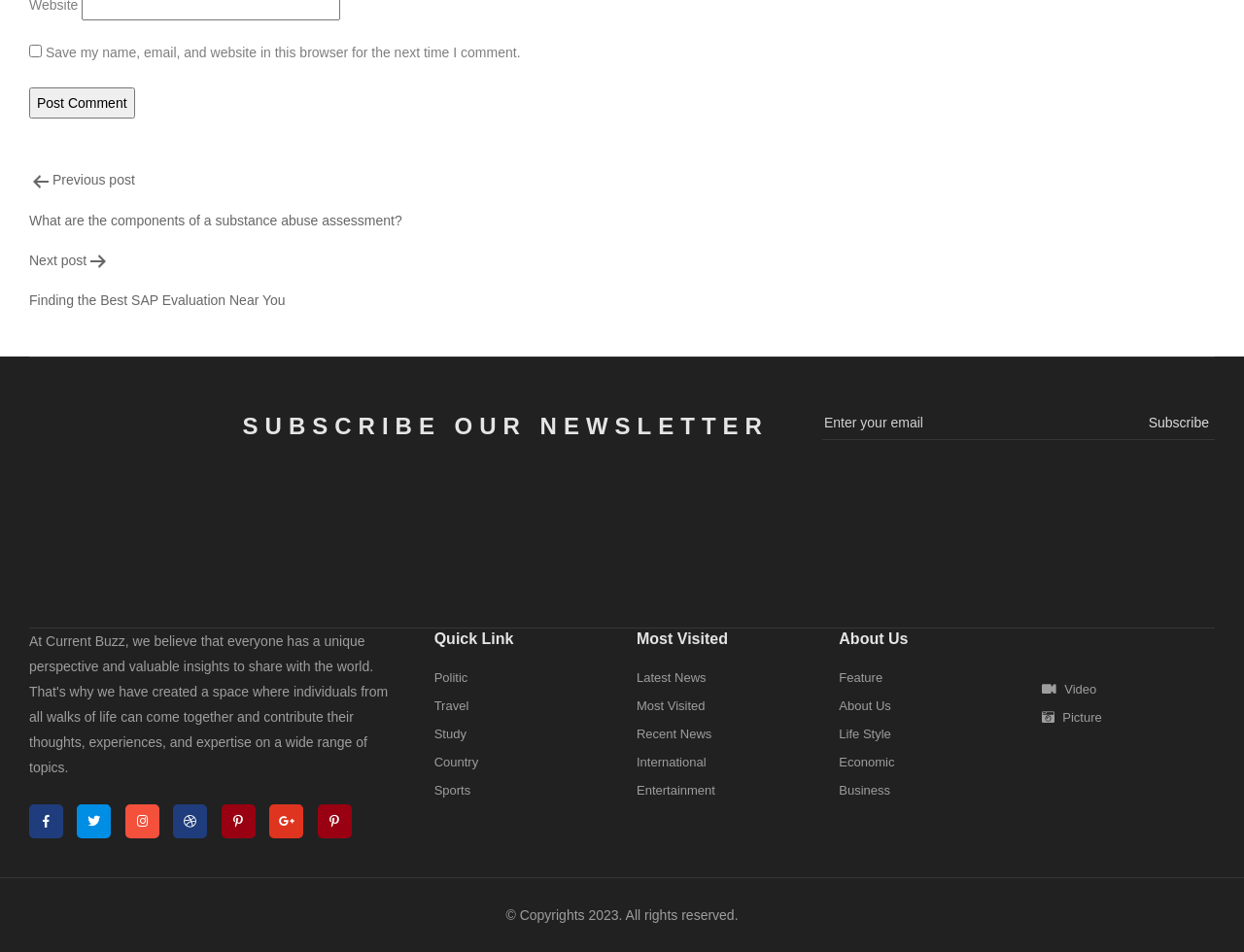Please identify the bounding box coordinates of where to click in order to follow the instruction: "Subscribe to the newsletter".

[0.919, 0.427, 0.977, 0.462]